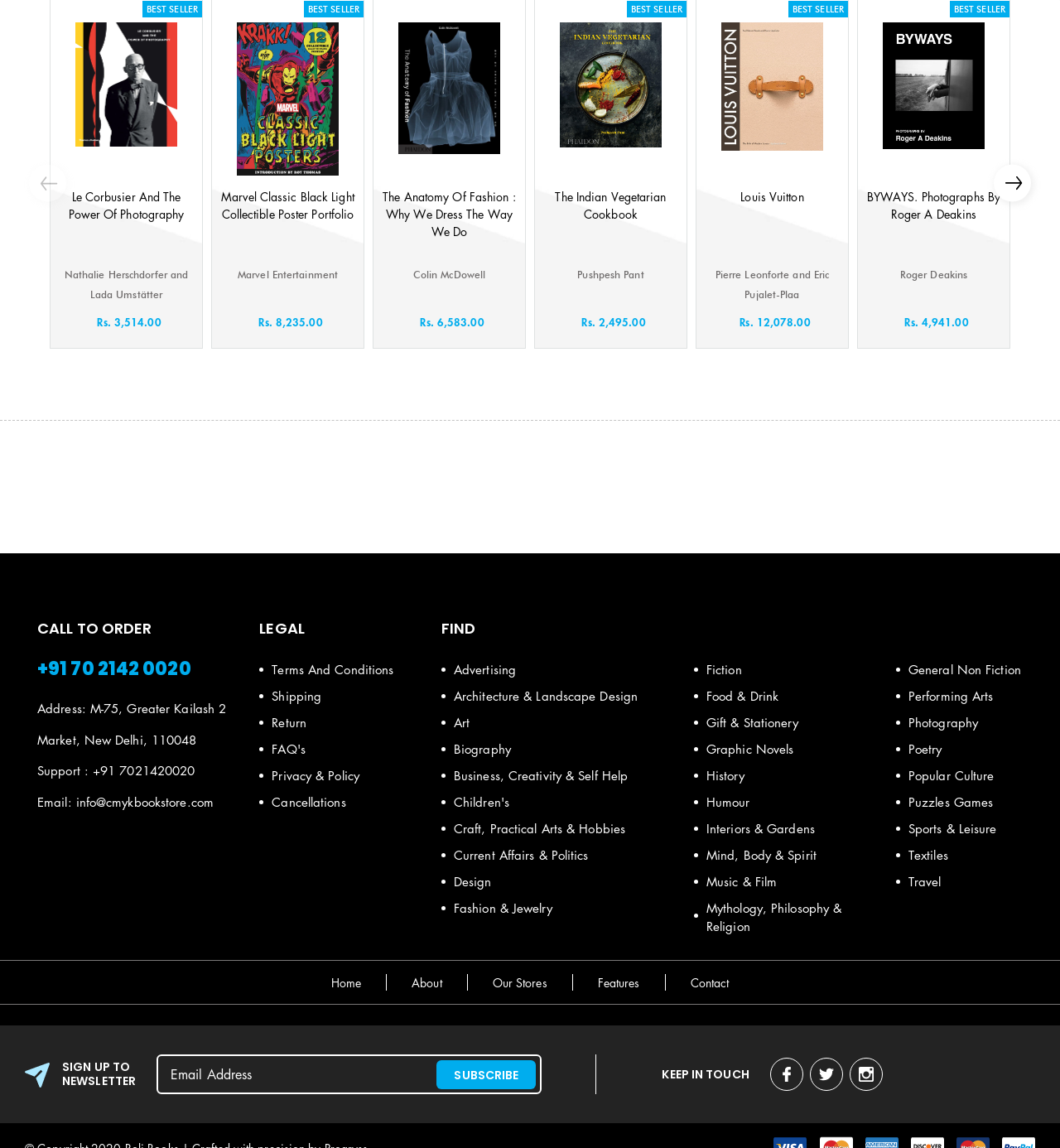Please determine the bounding box coordinates of the section I need to click to accomplish this instruction: "Click on the 'Le Corbusier And The Power Of Photography' title".

[0.064, 0.164, 0.174, 0.193]